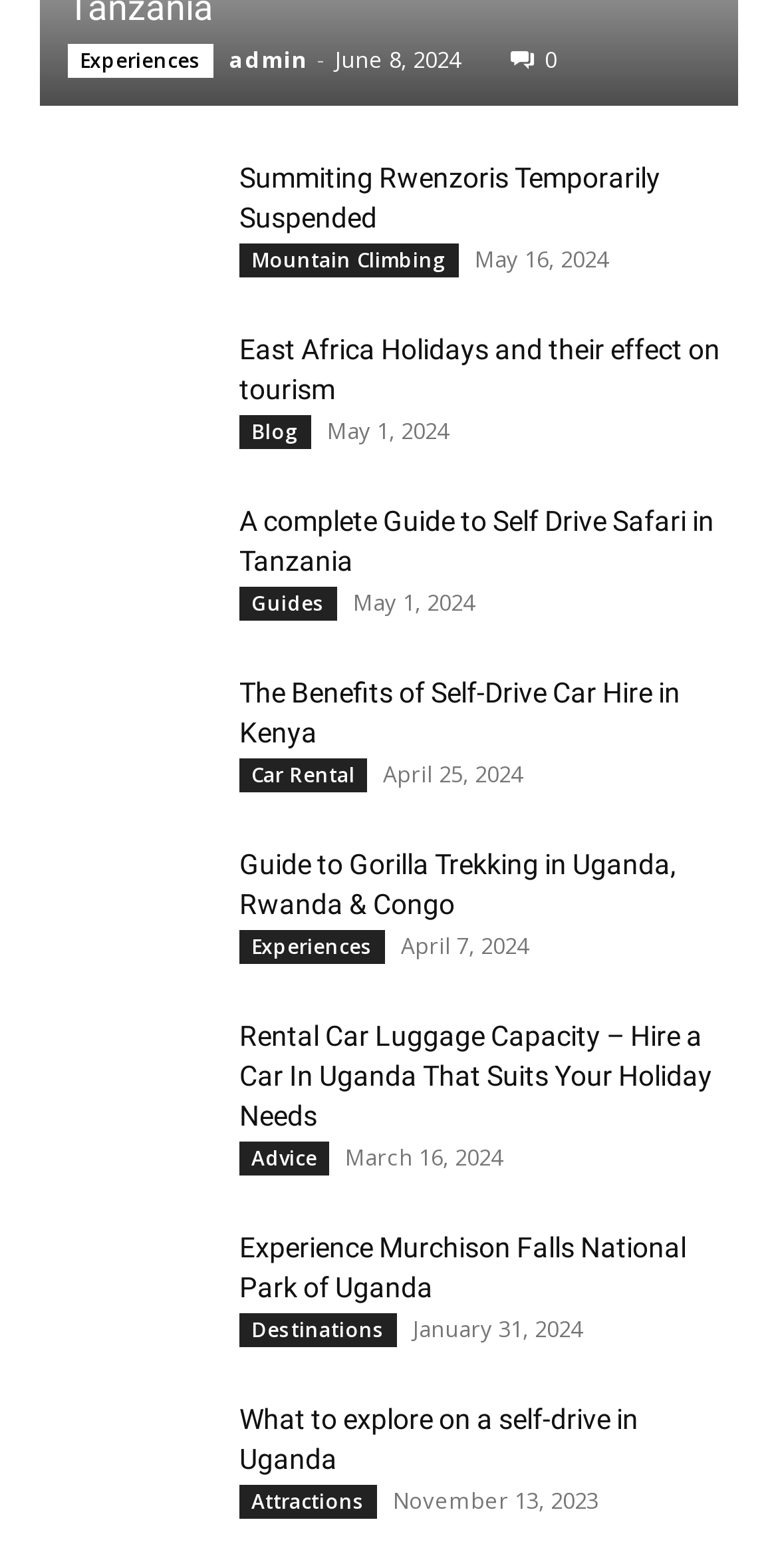Determine the bounding box coordinates for the area that should be clicked to carry out the following instruction: "Read about Summiting Rwenzoris Temporarily Suspended".

[0.051, 0.101, 0.256, 0.177]